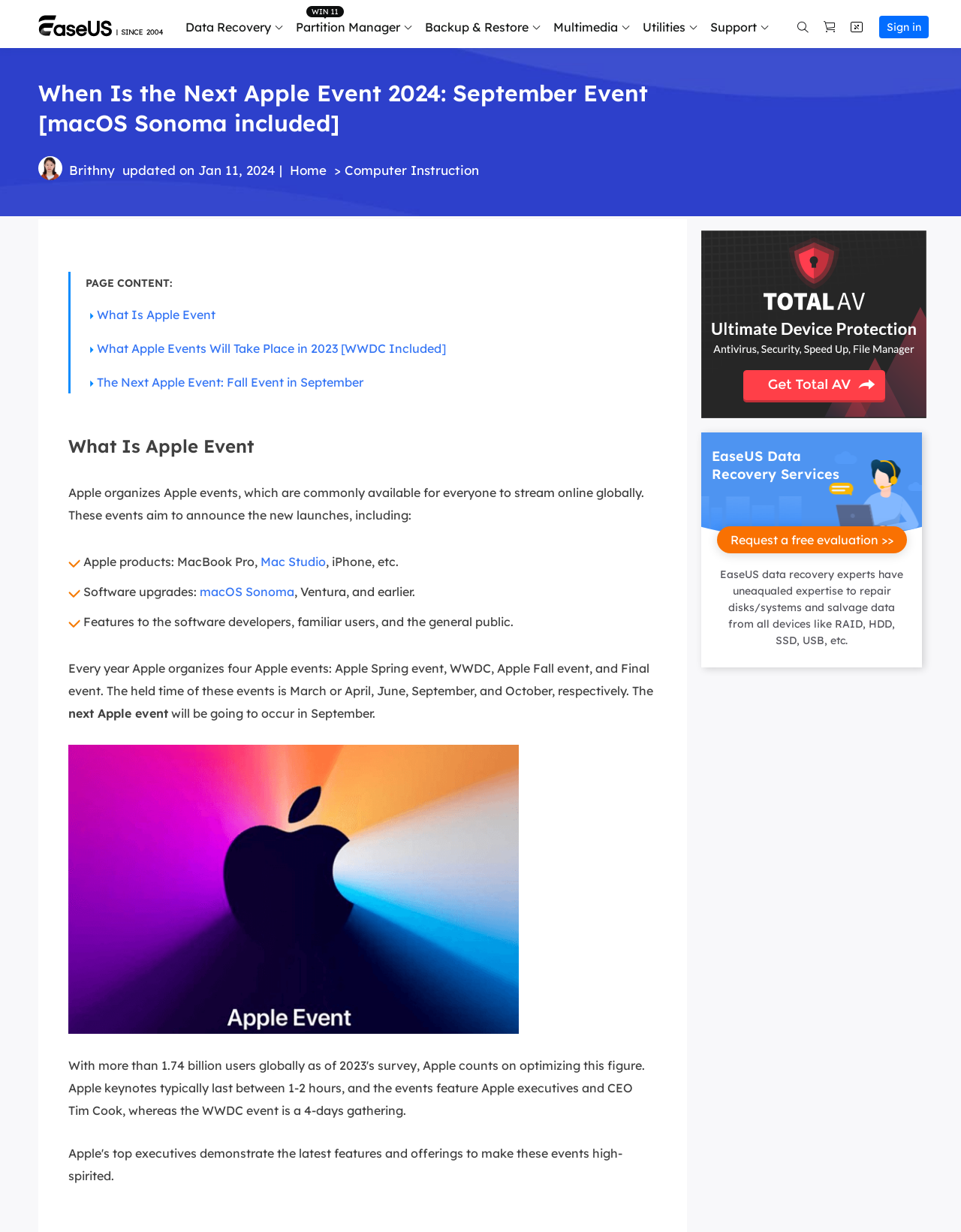Respond to the following question using a concise word or phrase: 
What is the purpose of Data Recovery Wizard?

PC data recovery